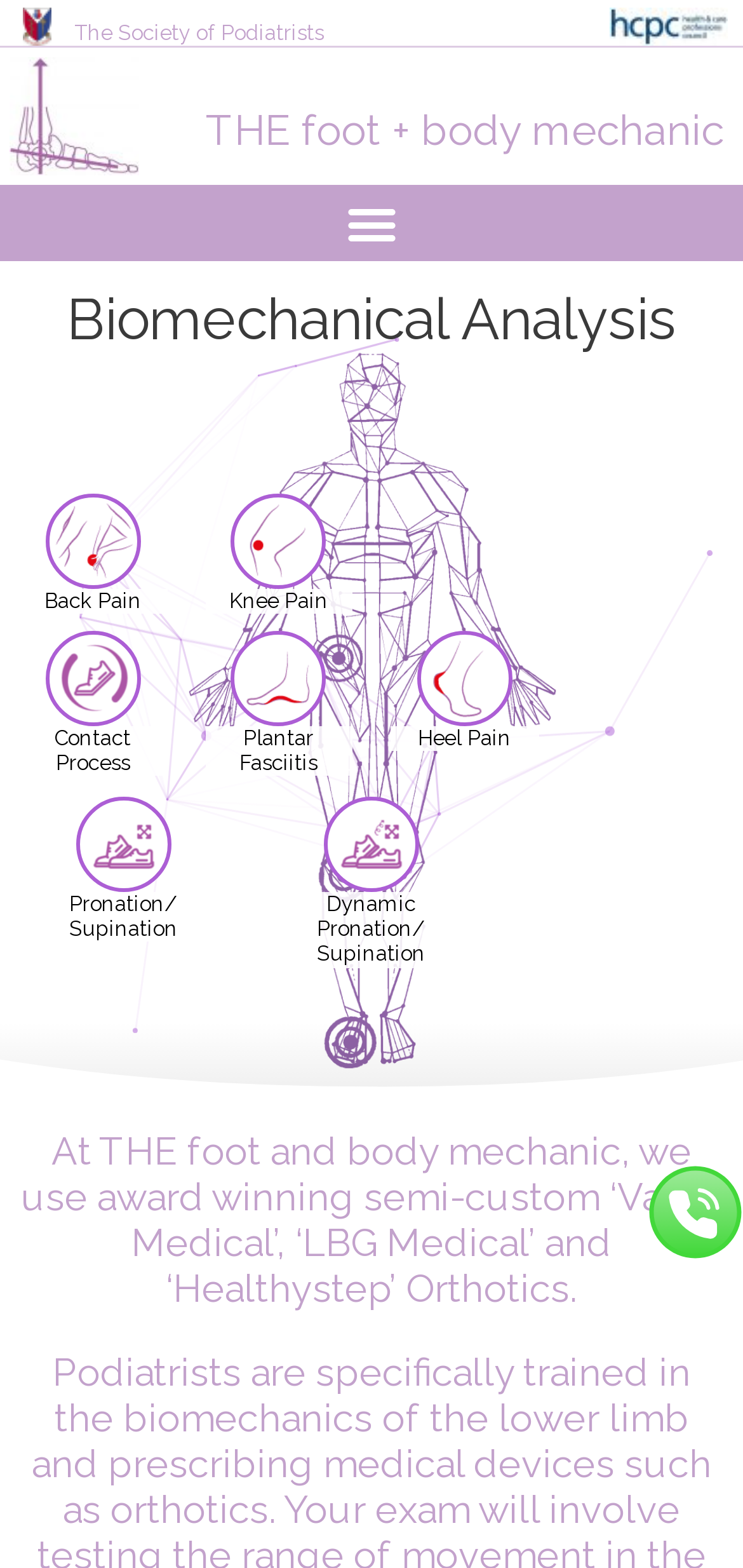Determine the bounding box coordinates (top-left x, top-left y, bottom-right x, bottom-right y) of the UI element described in the following text: Menu

[0.448, 0.118, 0.552, 0.167]